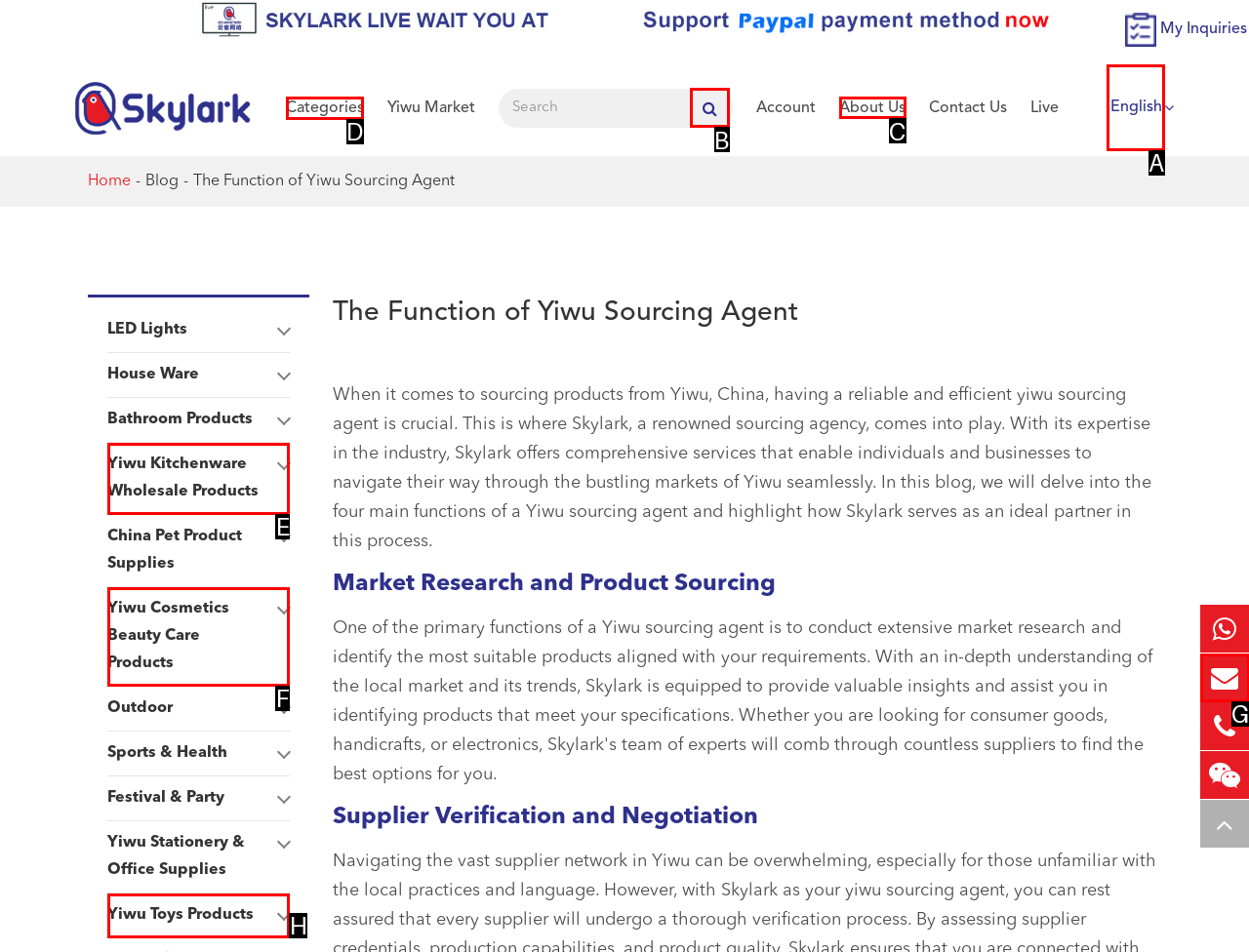Which option should be clicked to complete this task: View categories
Reply with the letter of the correct choice from the given choices.

D